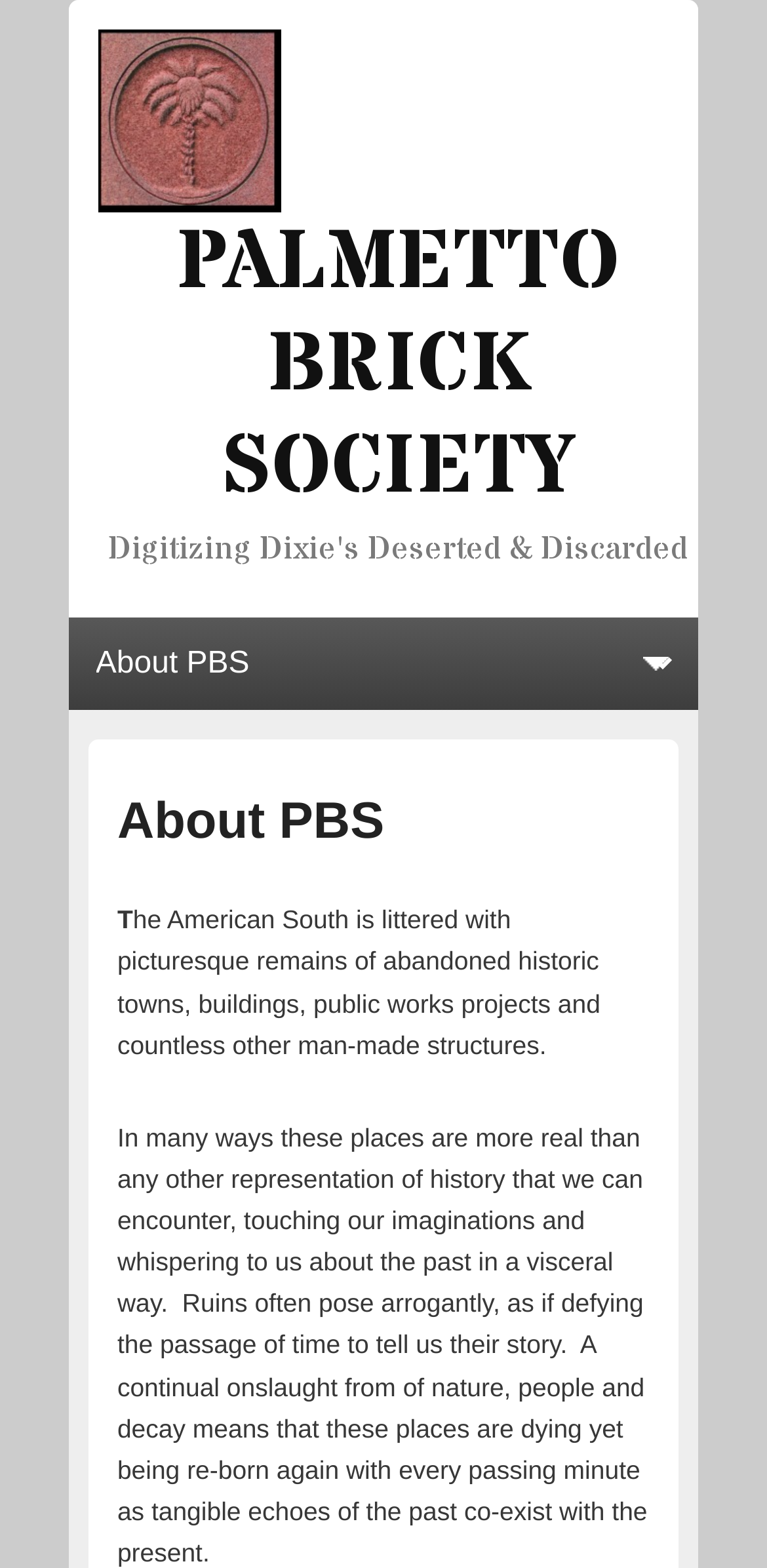Determine the bounding box for the UI element described here: "Home".

None